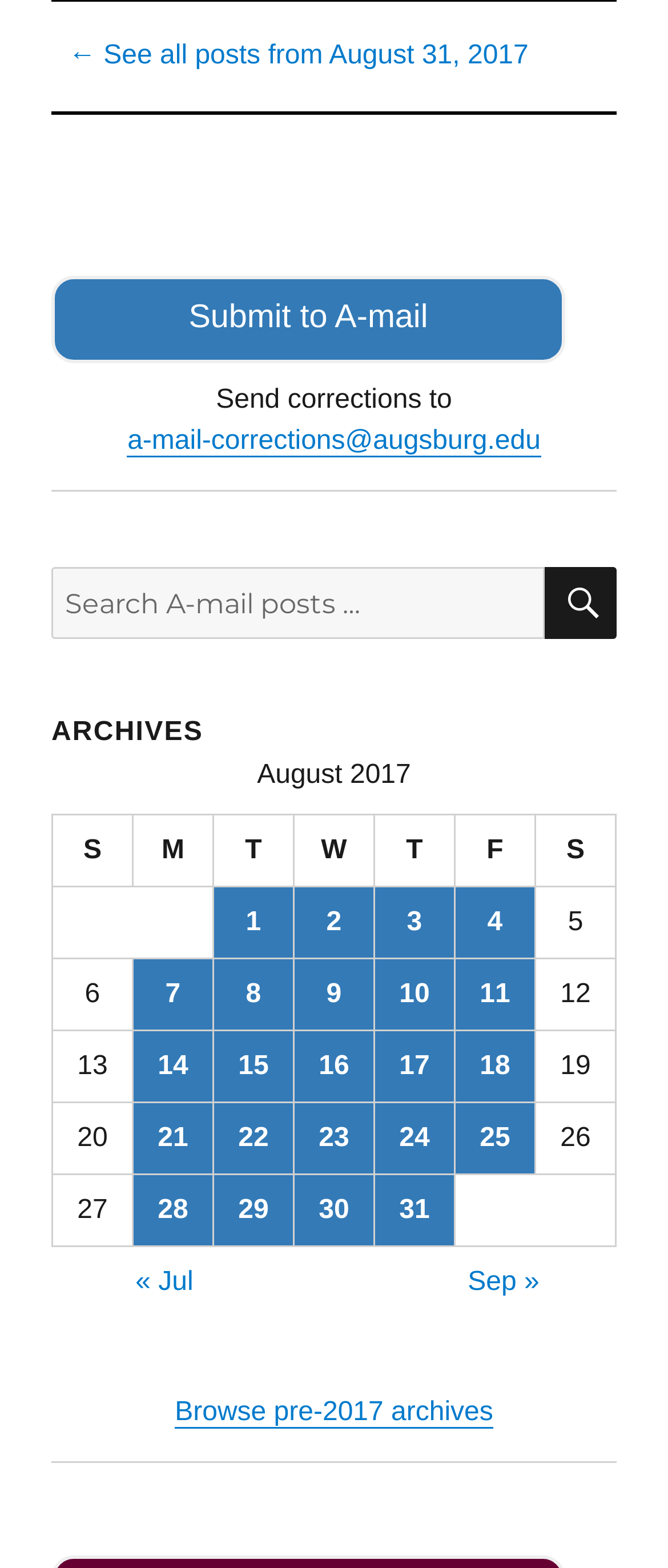Please locate the UI element described by "Submit to A-mail" and provide its bounding box coordinates.

[0.077, 0.176, 0.846, 0.231]